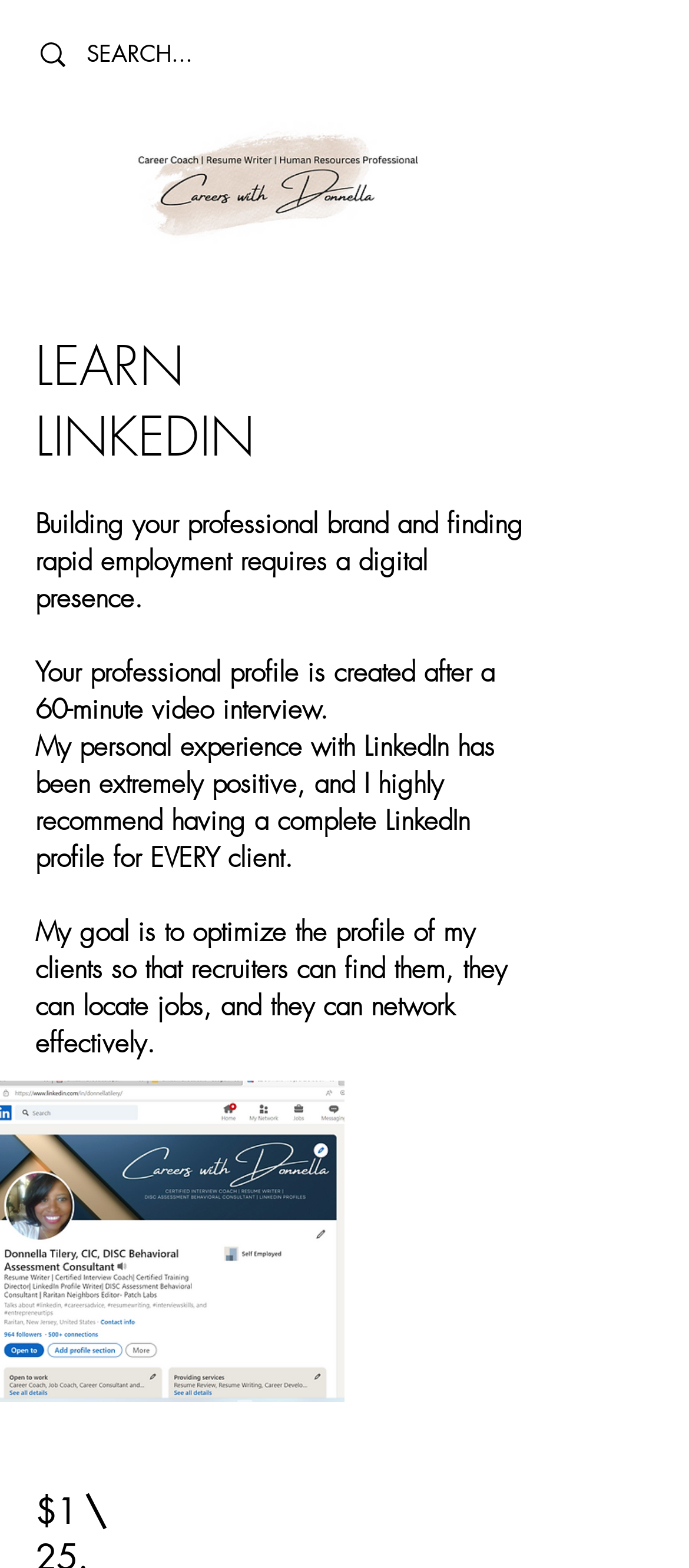Answer the question with a brief word or phrase:
How long does it take to create a professional profile?

60-minute